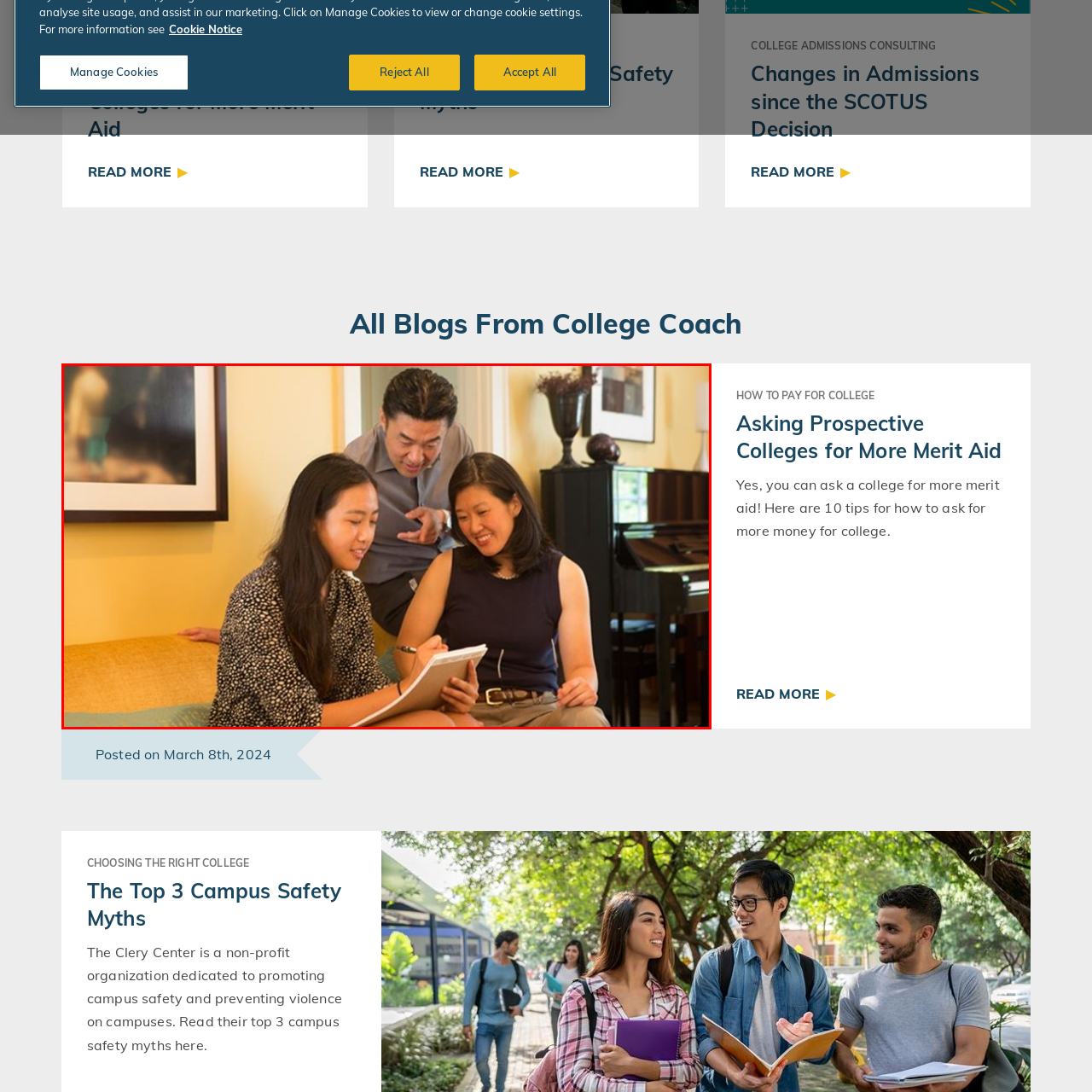Compose a thorough description of the image encased in the red perimeter.

The image depicts a warm and engaging family setting, where a teenage girl is focused on taking notes in a notebook while seated comfortably on a sofa. She is dressed in a patterned outfit, exuding a sense of youthfulness and curiosity. Beside her, an adult woman, sitting close to her, offers guidance and support, appearing attentive and encouraging. Behind them, a man leans forward, showing interest in the girl's work, with a look of intrigue on his face. The background features a light and inviting room, highlighted by soft wall colors and a few decorative elements, including what appears to be a piano, suggesting a familial environment rich in creativity and learning. This scene embodies the theme of education and familial support, likely related to discussions on important topics such as college preparation or personal development.